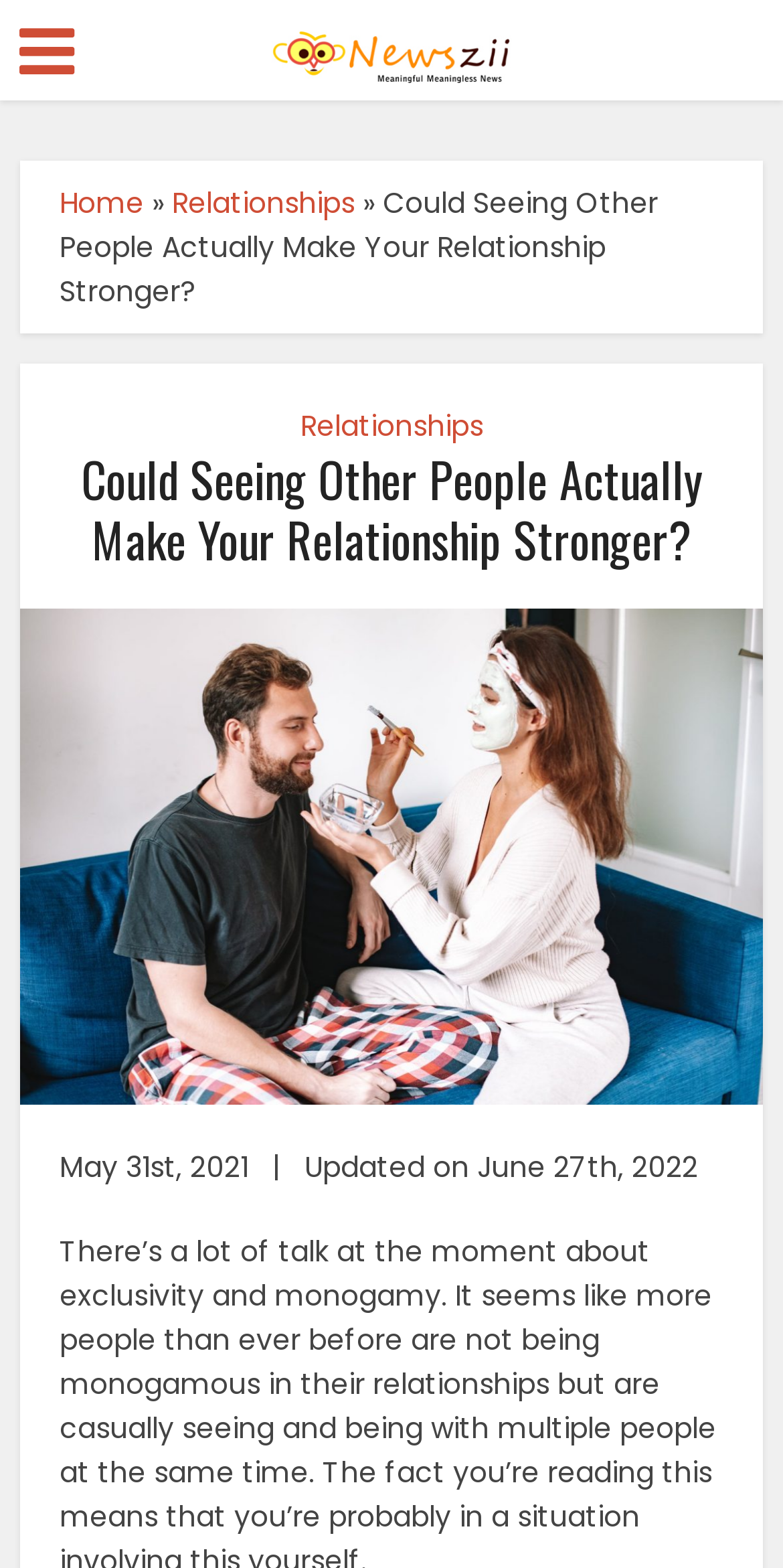What is the headline of the webpage?

Could Seeing Other People Actually Make Your Relationship Stronger?